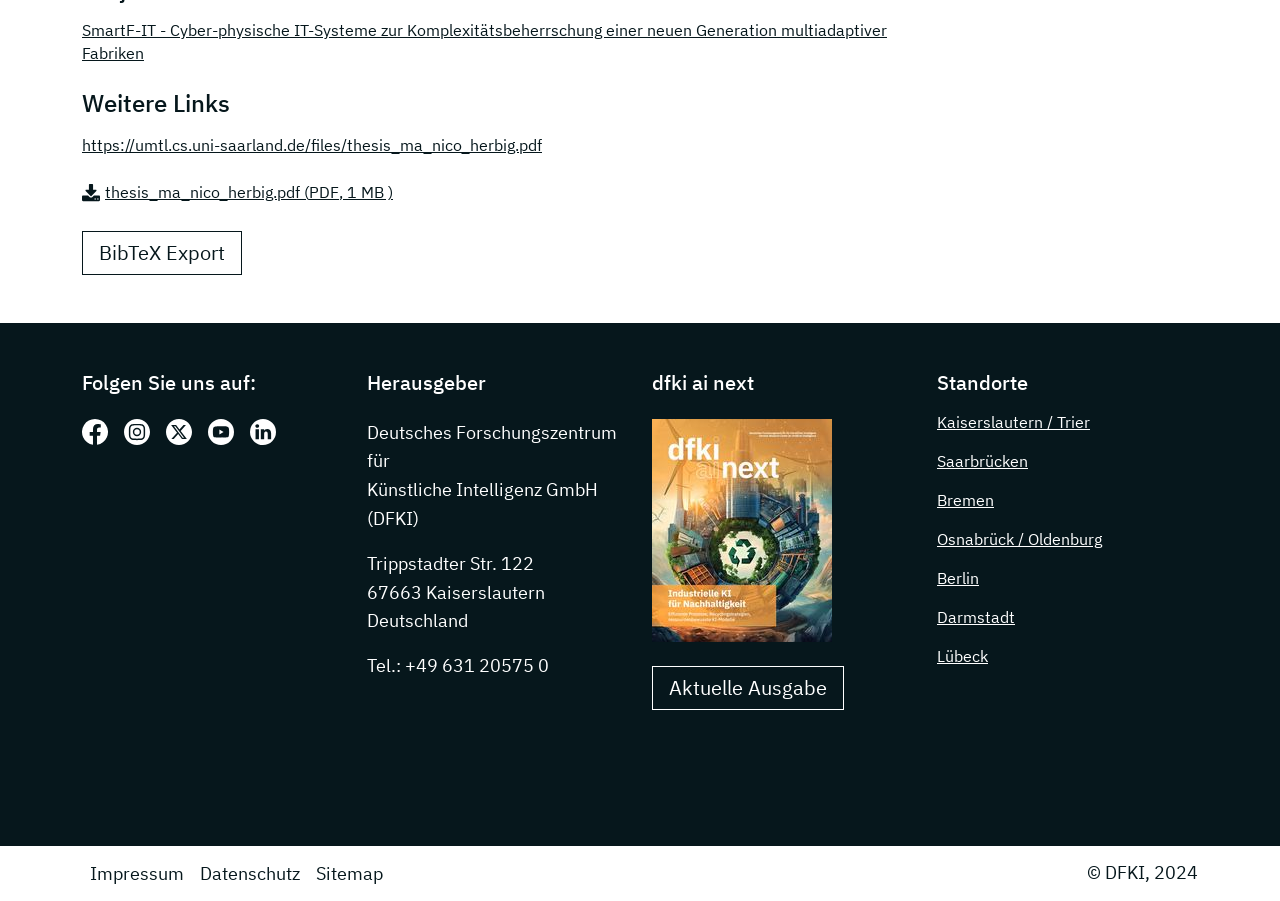Find the bounding box coordinates for the area that must be clicked to perform this action: "Follow on Facebook".

[0.064, 0.465, 0.084, 0.494]